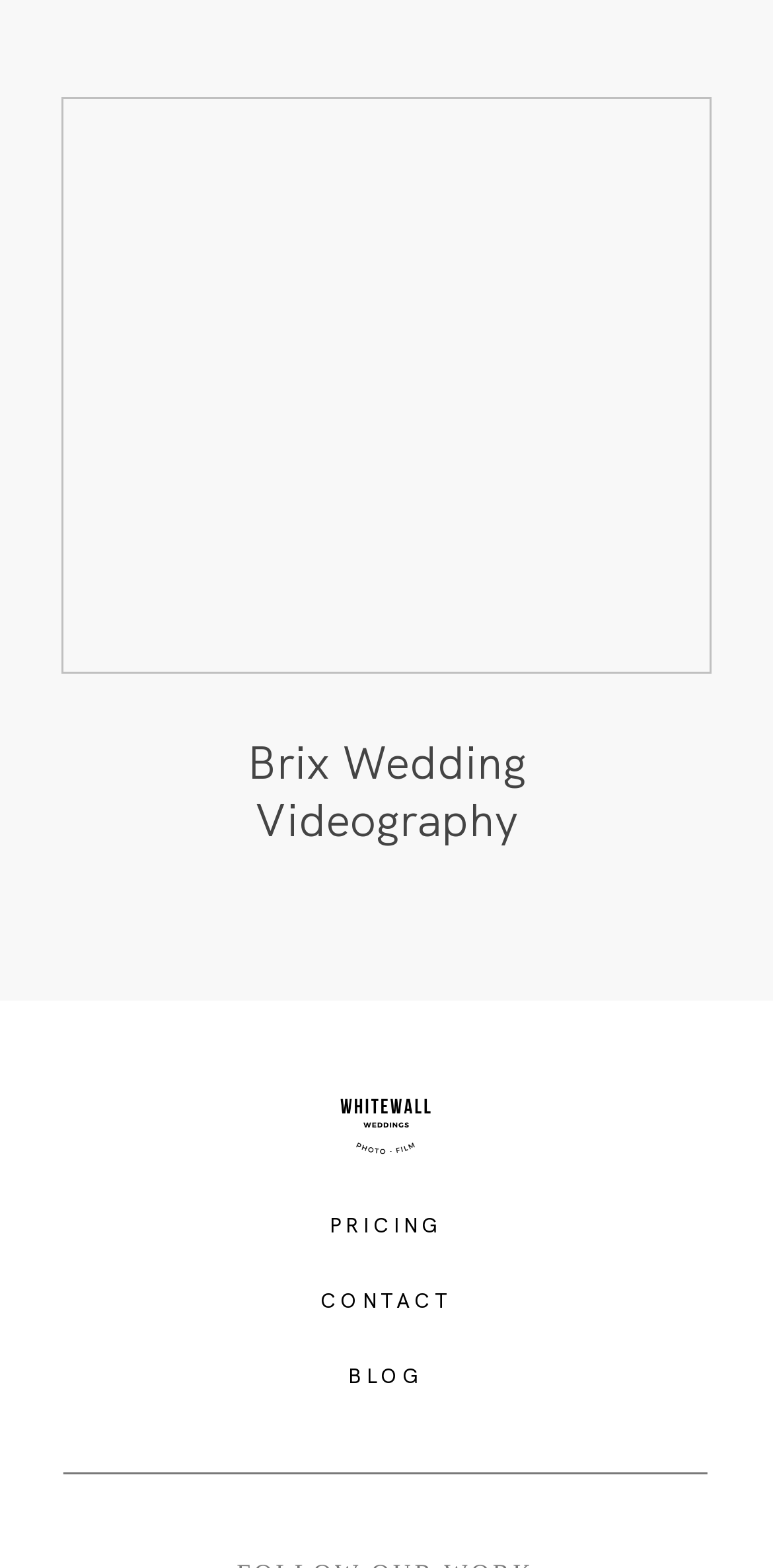Is there an image on the webpage?
Please answer the question as detailed as possible.

The answer can be found by looking at the image element on the webpage, which has a bounding box with coordinates [0.08, 0.062, 0.92, 0.43]. This indicates that there is an image on the webpage, although the content of the image is not specified.